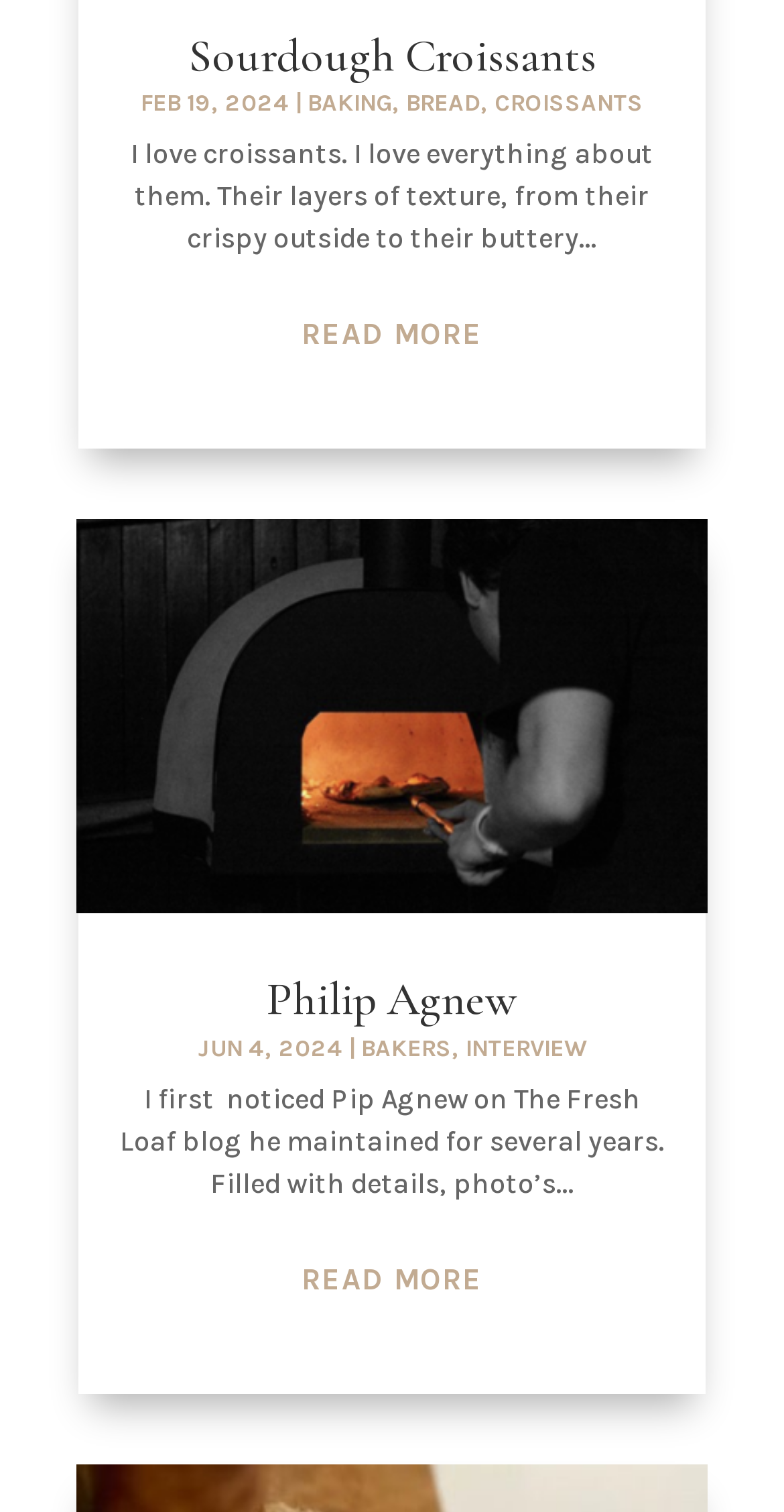Please identify the bounding box coordinates of the element on the webpage that should be clicked to follow this instruction: "Click on the link to read more about Sourdough Croissants". The bounding box coordinates should be given as four float numbers between 0 and 1, formatted as [left, top, right, bottom].

[0.385, 0.209, 0.615, 0.233]